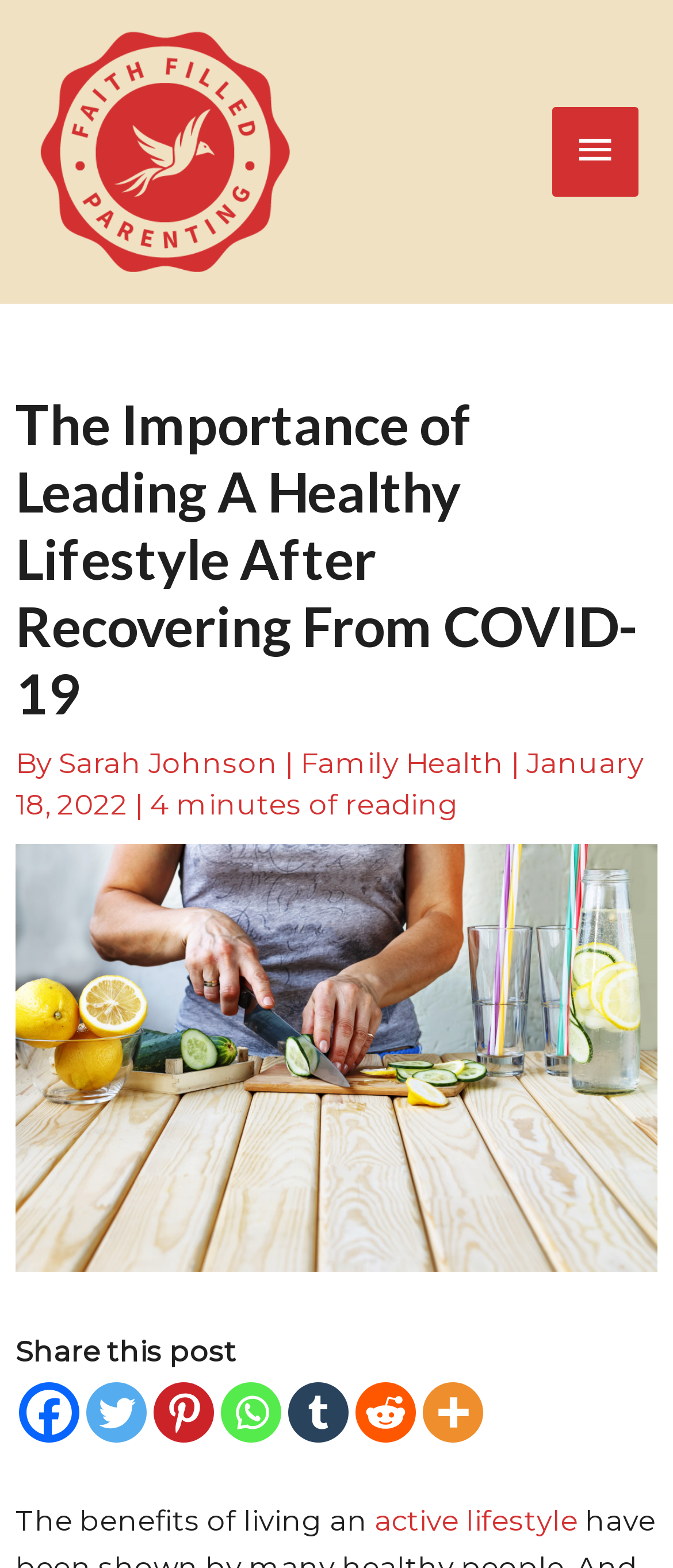Locate the bounding box coordinates of the element's region that should be clicked to carry out the following instruction: "Expand the main menu". The coordinates need to be four float numbers between 0 and 1, i.e., [left, top, right, bottom].

[0.822, 0.068, 0.949, 0.125]